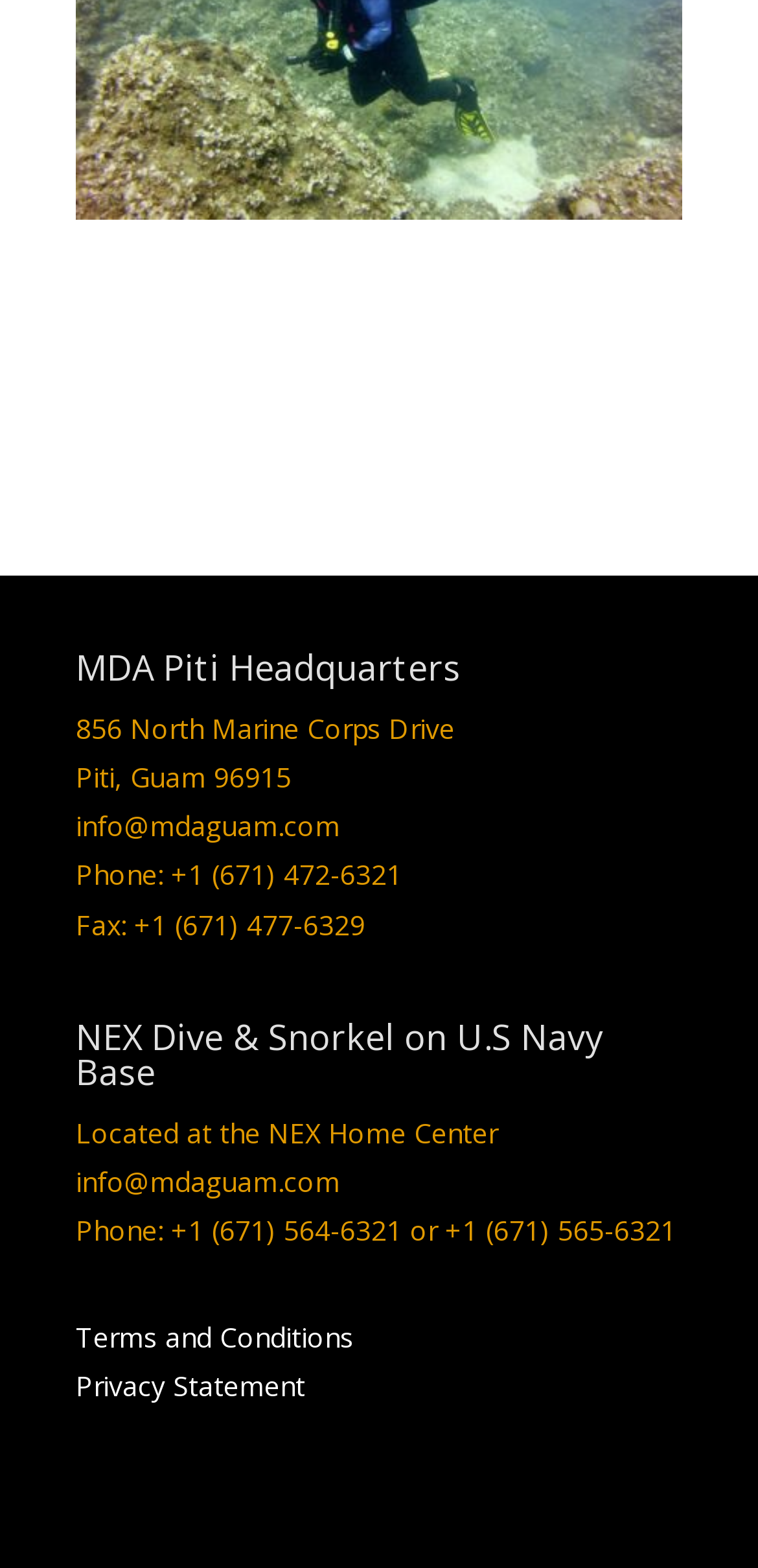Utilize the details in the image to give a detailed response to the question: What is the phone number of NEX Dive & Snorkel on U.S Navy Base?

The phone number can be found in the static text element located below the heading 'NEX Dive & Snorkel on U.S Navy Base', which reads 'Phone: +1 (671) 564-6321 or +1 (671) 565-6321'.